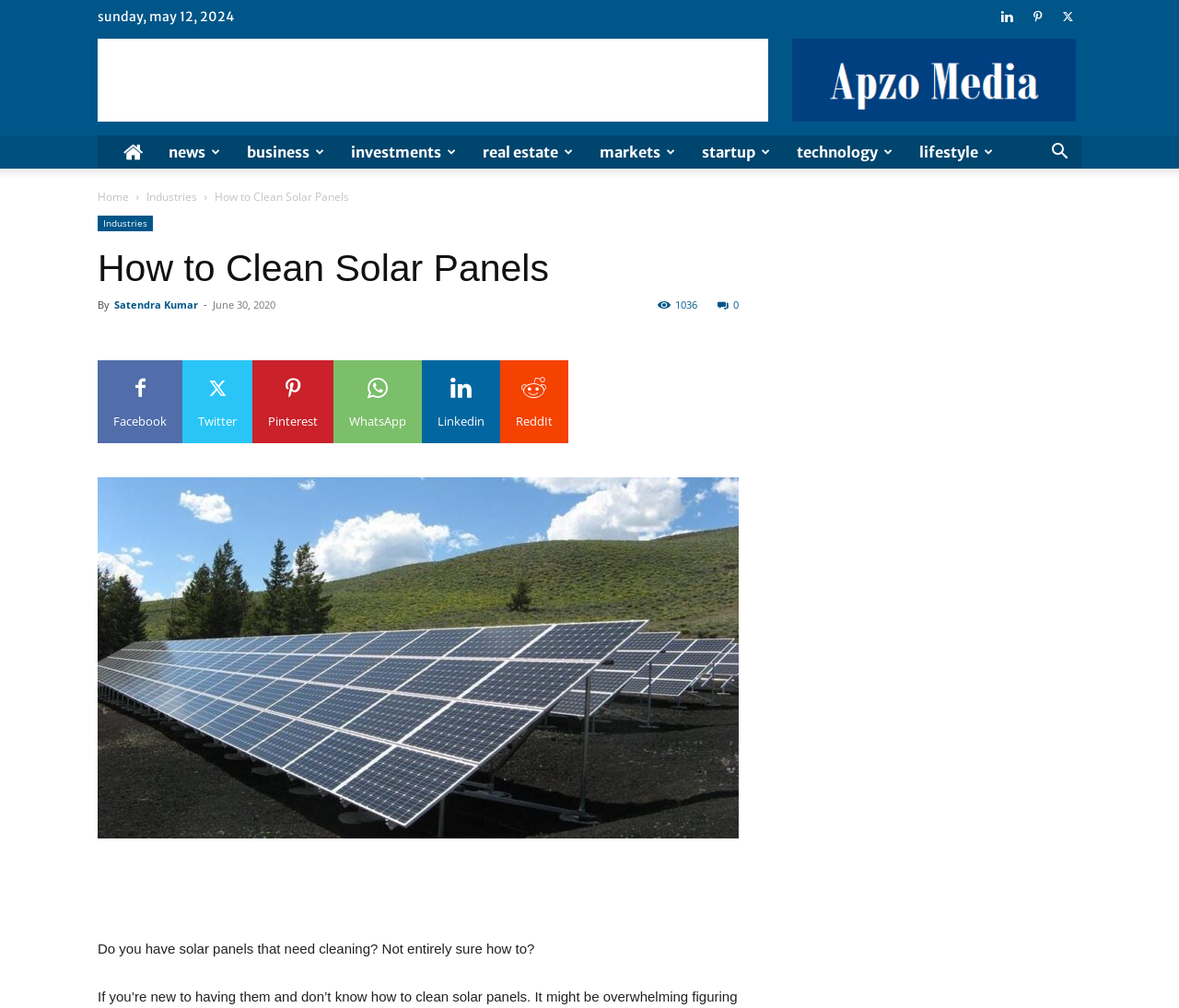Identify the coordinates of the bounding box for the element that must be clicked to accomplish the instruction: "Click on the 'Solar Panels' link".

[0.083, 0.473, 0.627, 0.832]